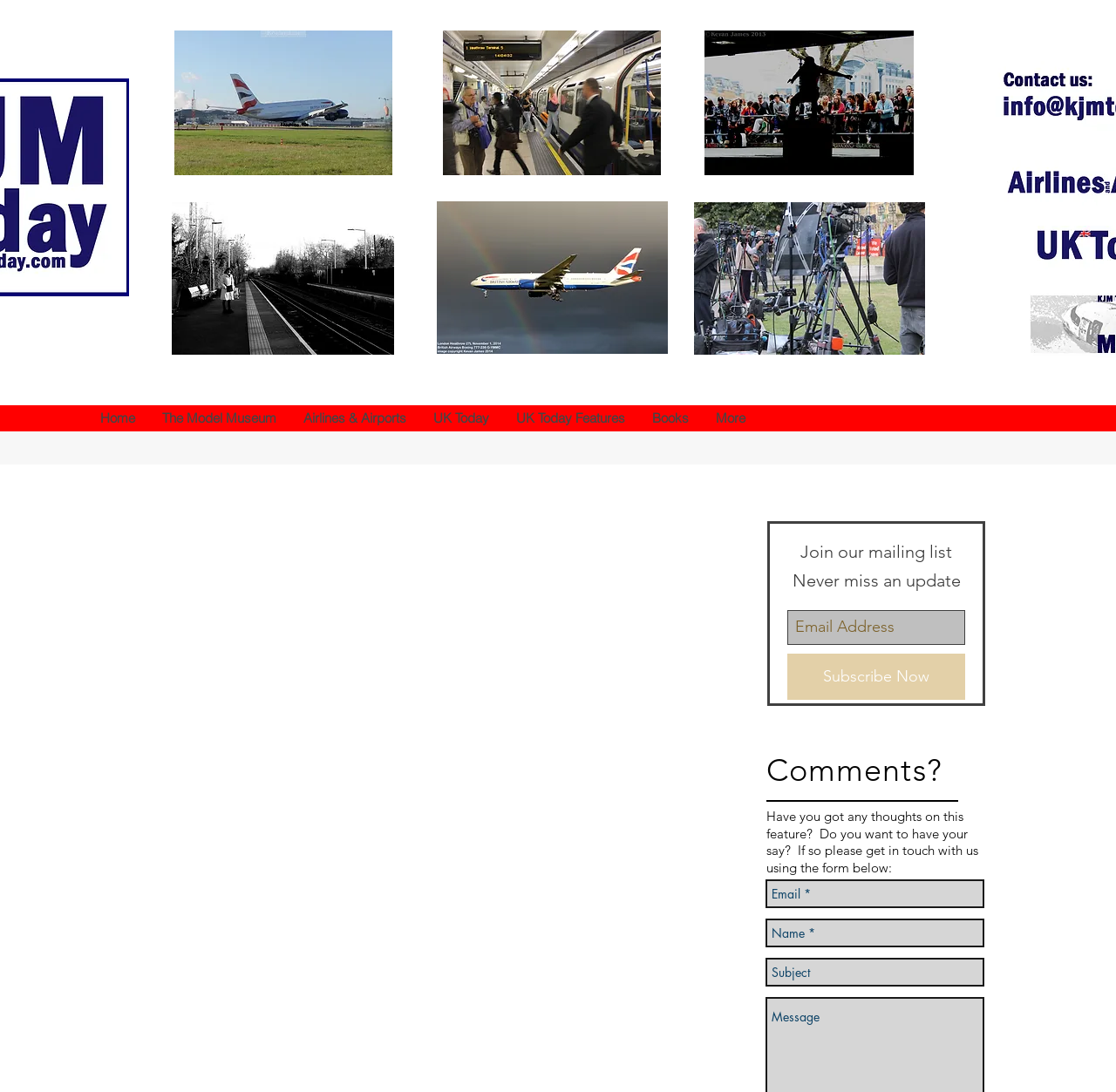What is the call-to-action button at the top right? Based on the image, give a response in one word or a short phrase.

Subscribe Now